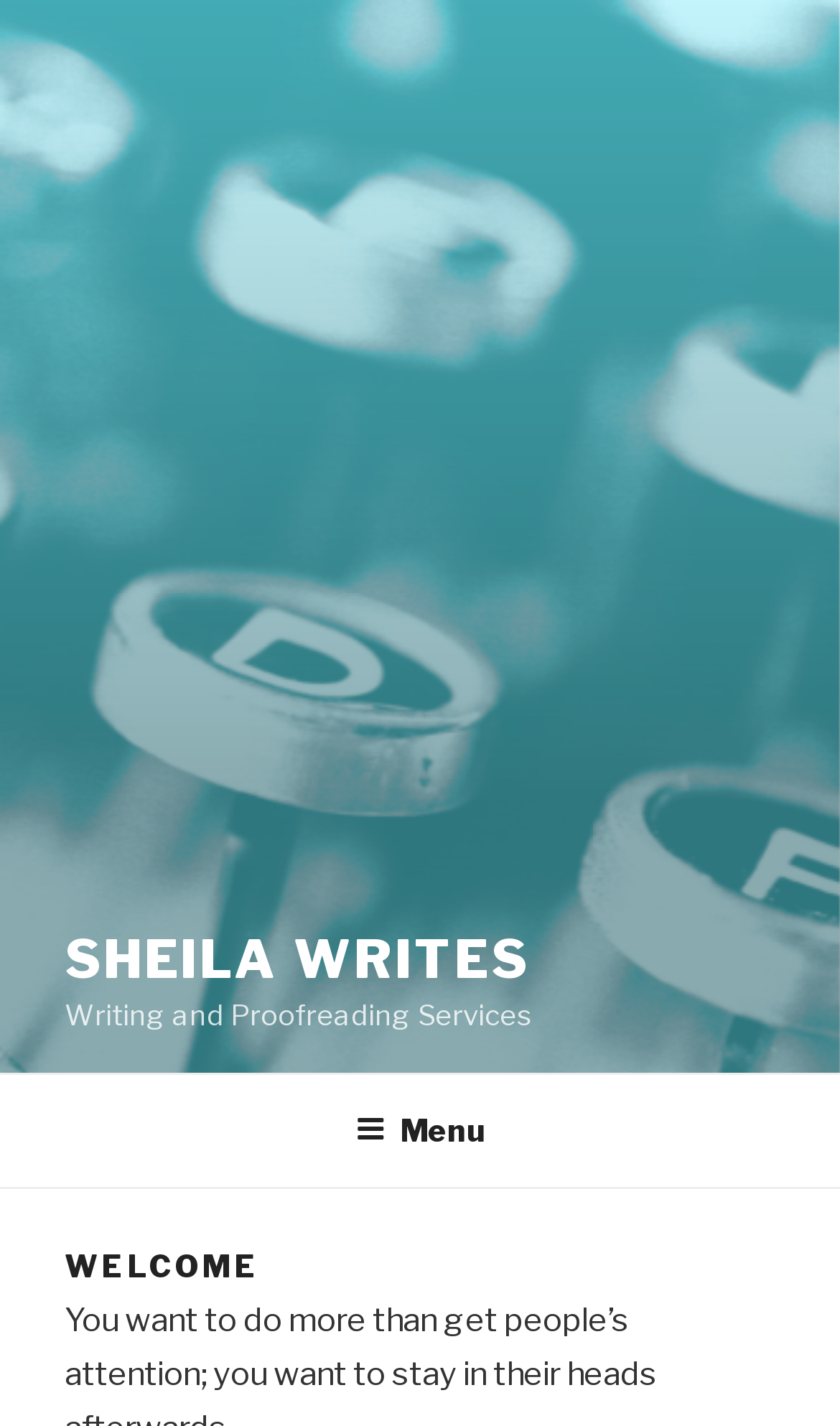Bounding box coordinates must be specified in the format (top-left x, top-left y, bottom-right x, bottom-right y). All values should be floating point numbers between 0 and 1. What are the bounding box coordinates of the UI element described as: Menu

[0.386, 0.755, 0.614, 0.829]